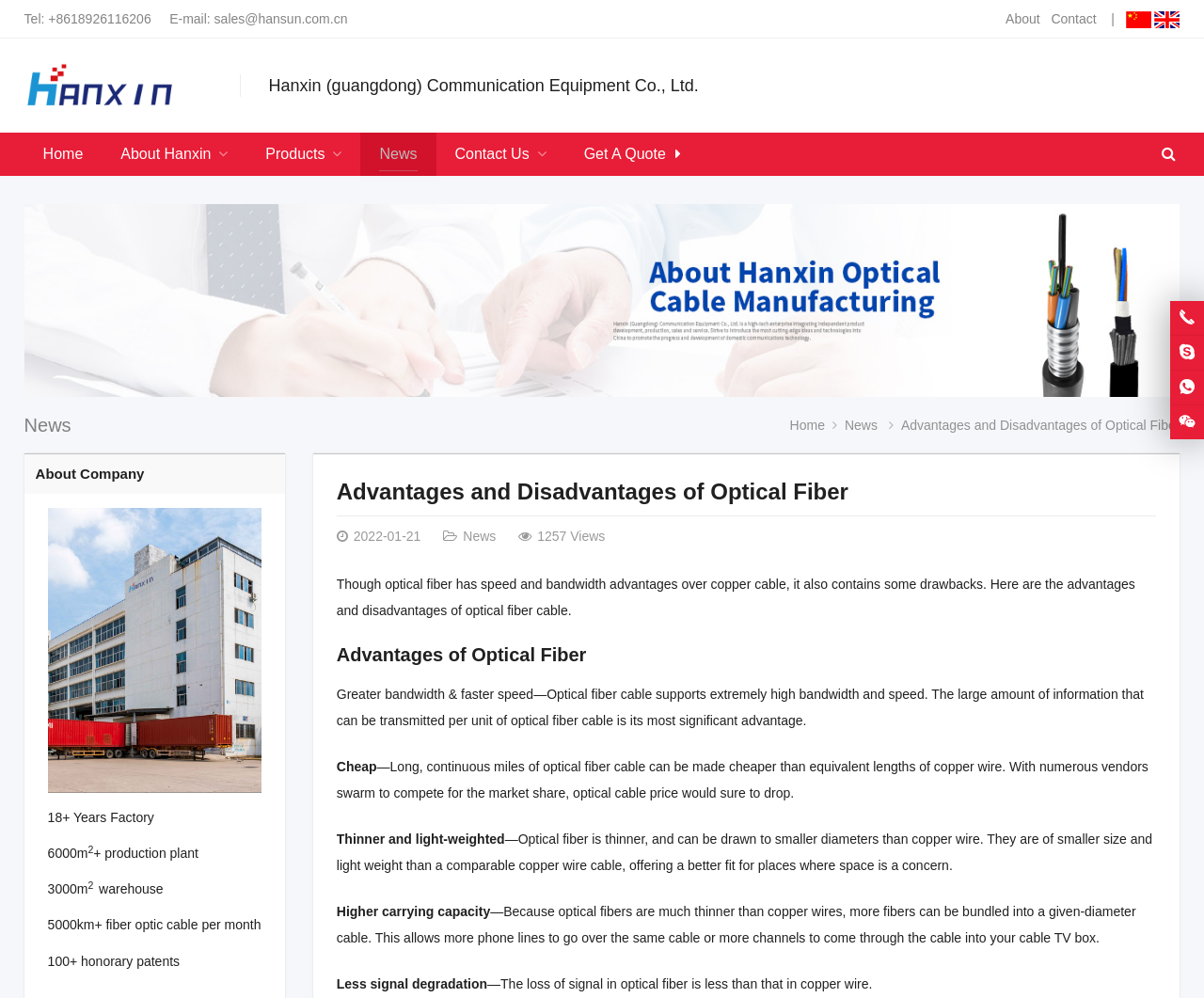Find the bounding box coordinates for the area you need to click to carry out the instruction: "Click the 'About Hanxin' link". The coordinates should be four float numbers between 0 and 1, indicated as [left, top, right, bottom].

[0.085, 0.133, 0.205, 0.176]